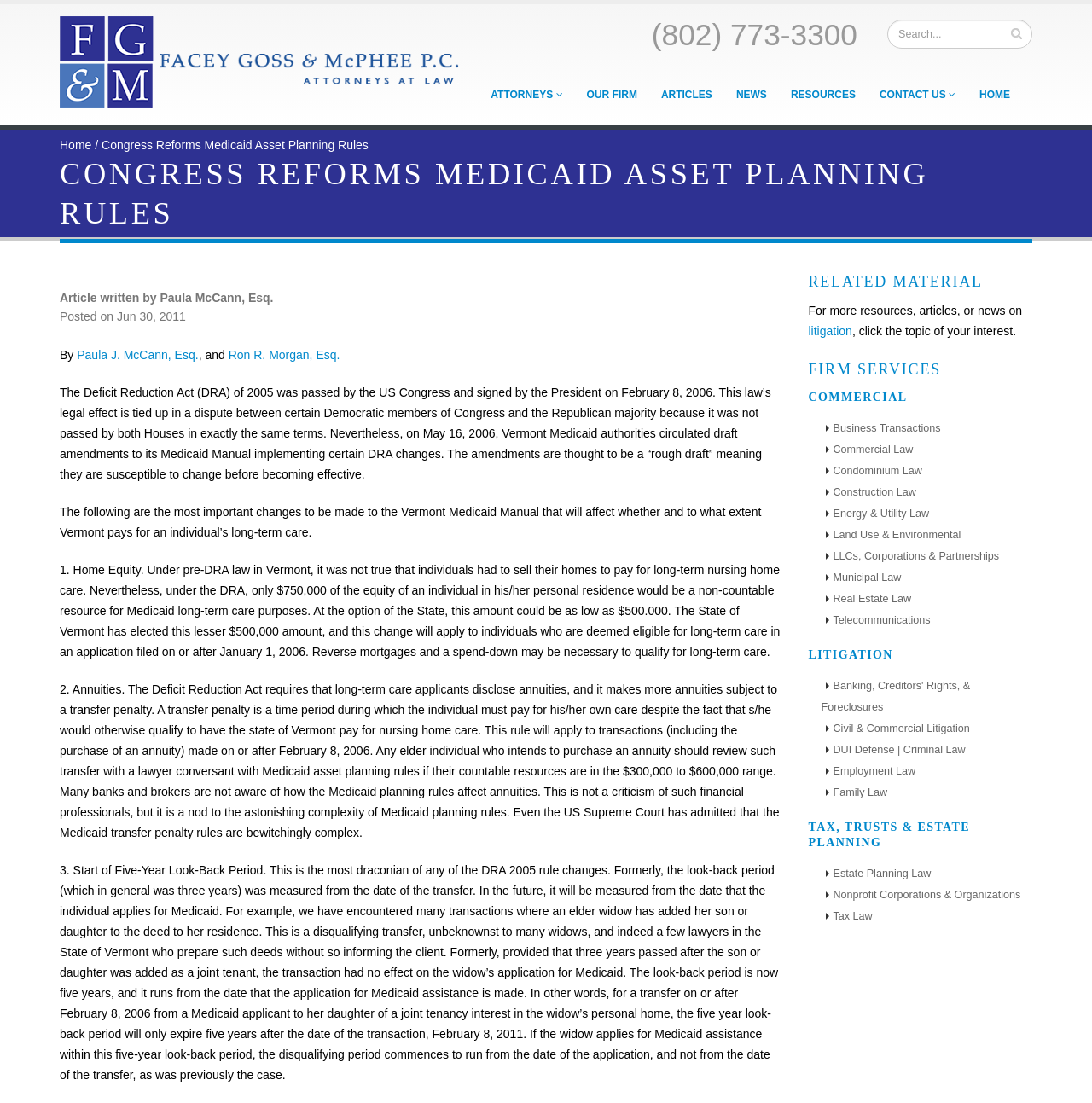Please determine the main heading text of this webpage.

CONGRESS REFORMS MEDICAID ASSET PLANNING RULES